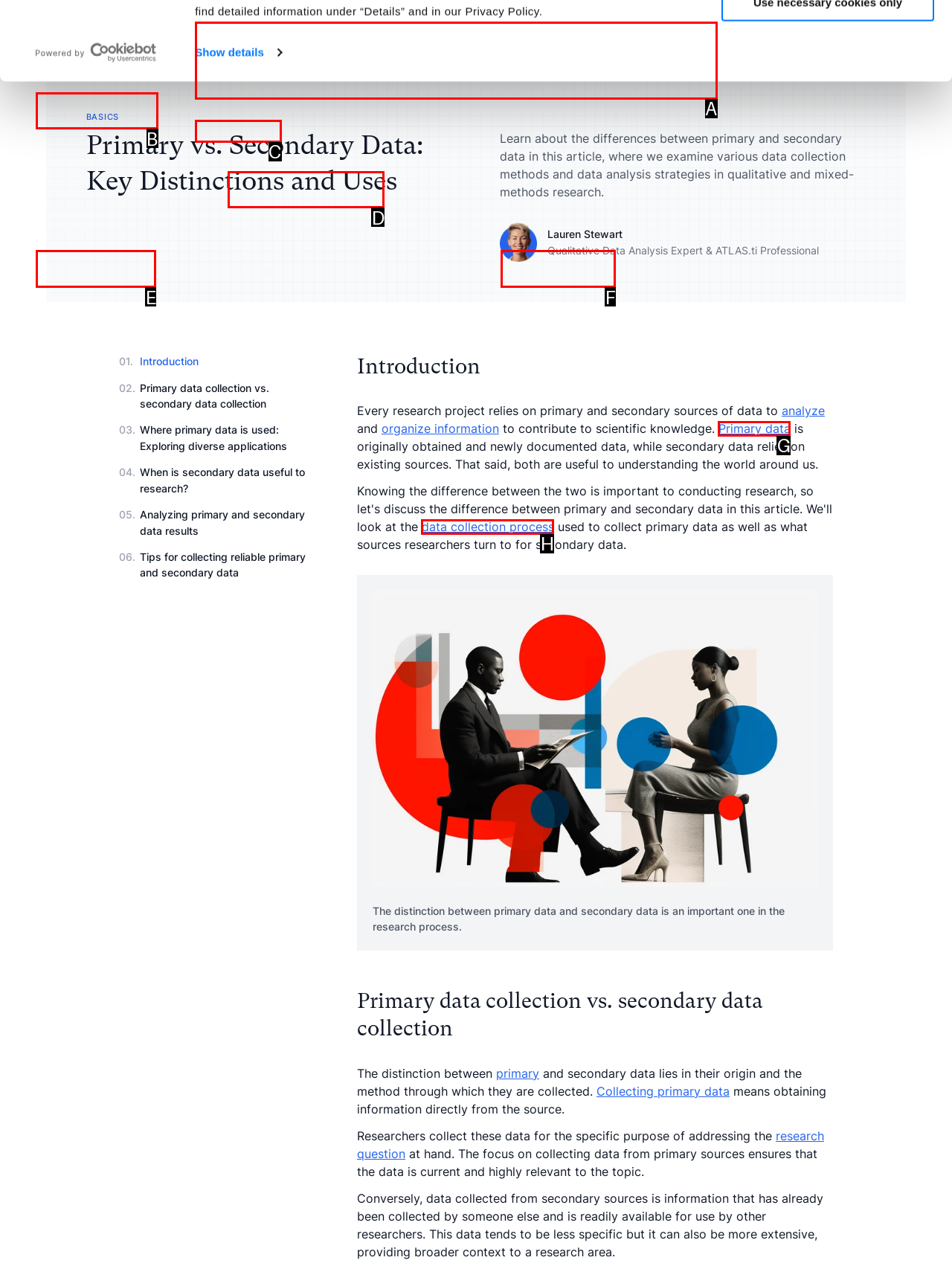Determine which HTML element to click on in order to complete the action: Click on the 'Product Training' link.
Reply with the letter of the selected option.

B